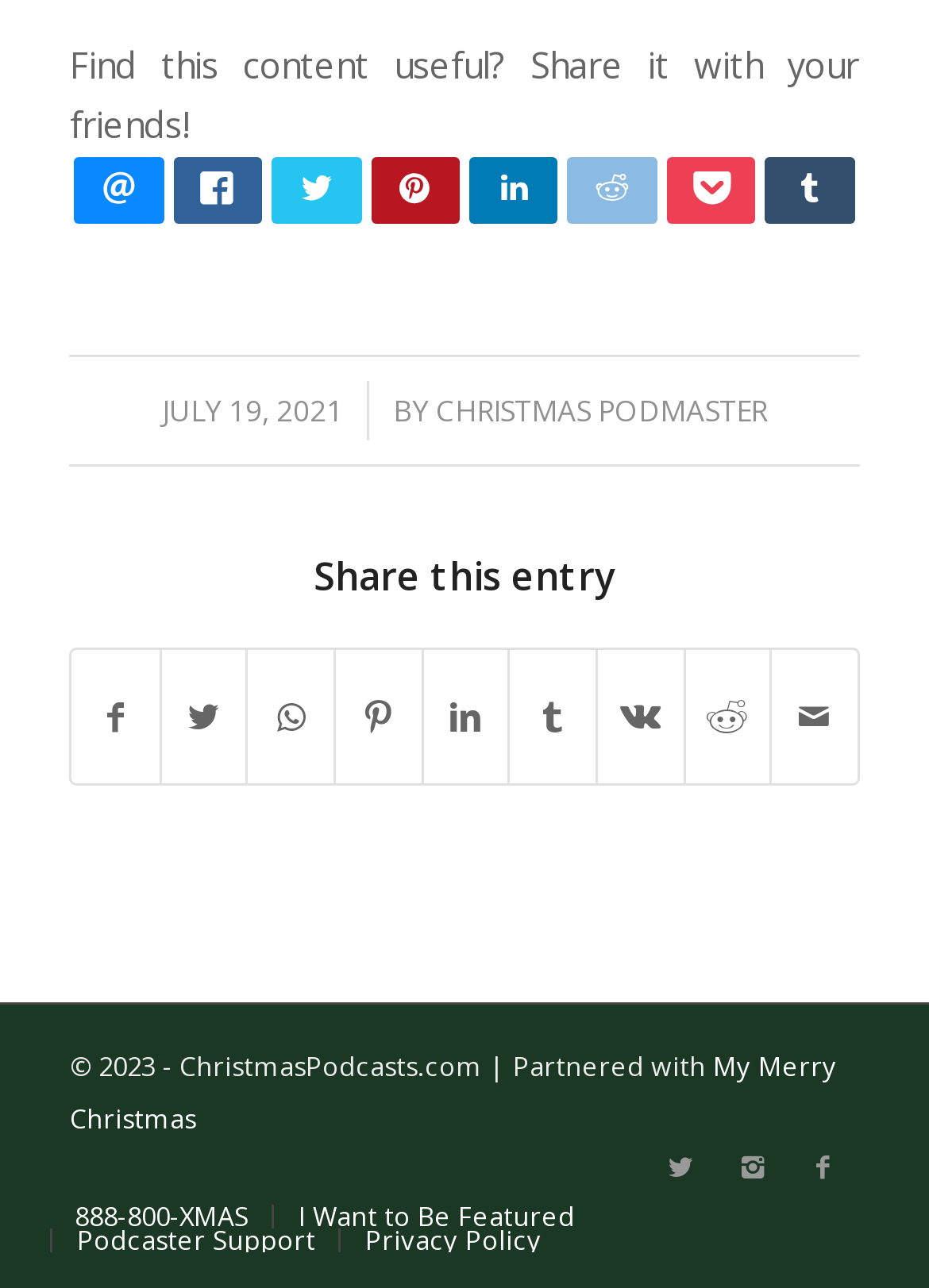Respond to the question below with a concise word or phrase:
What is the name of the author of the article?

CHRISTMAS PODMASTER